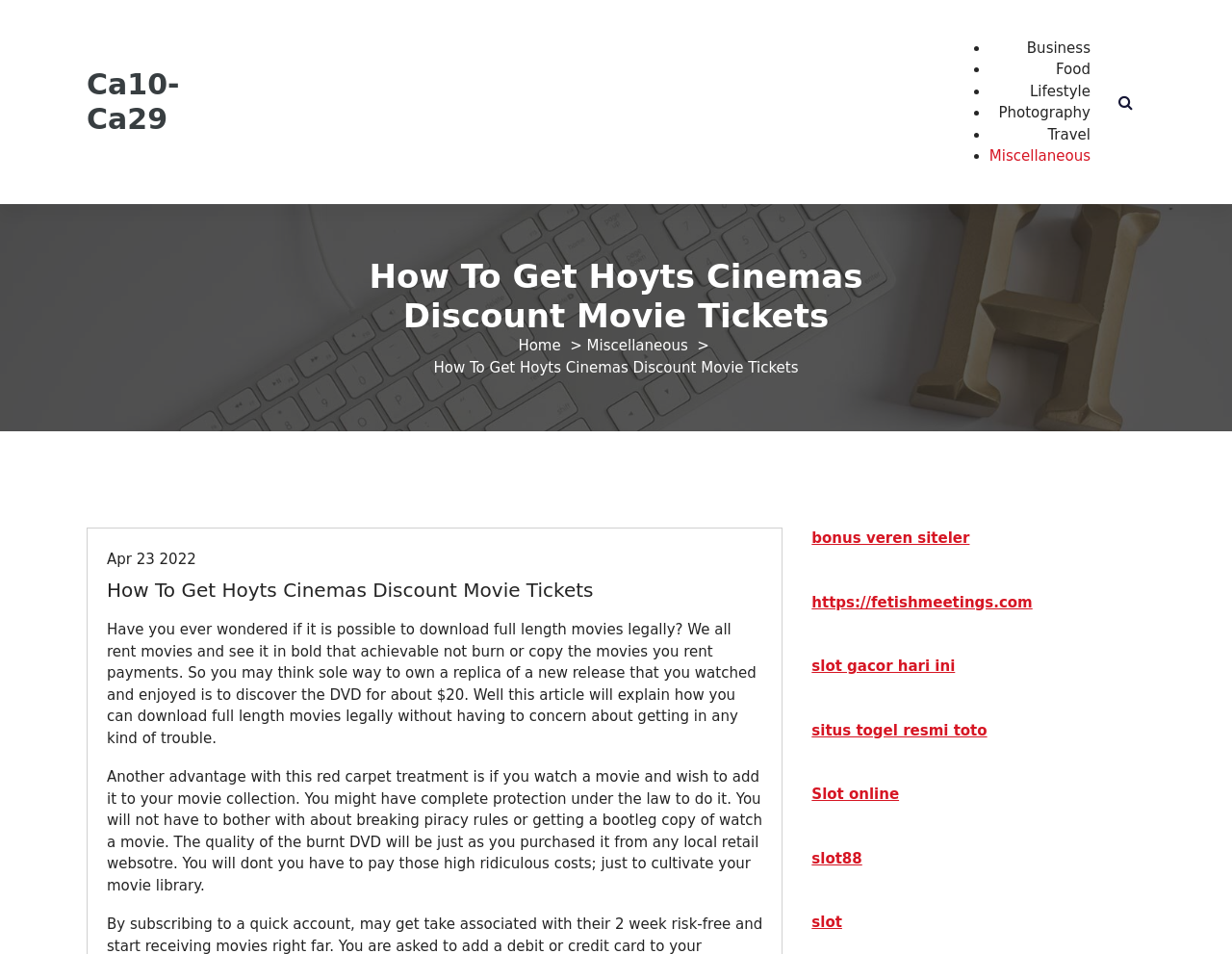Locate the bounding box coordinates of the clickable part needed for the task: "Click on the 'Miscellaneous' link".

[0.78, 0.038, 0.887, 0.082]